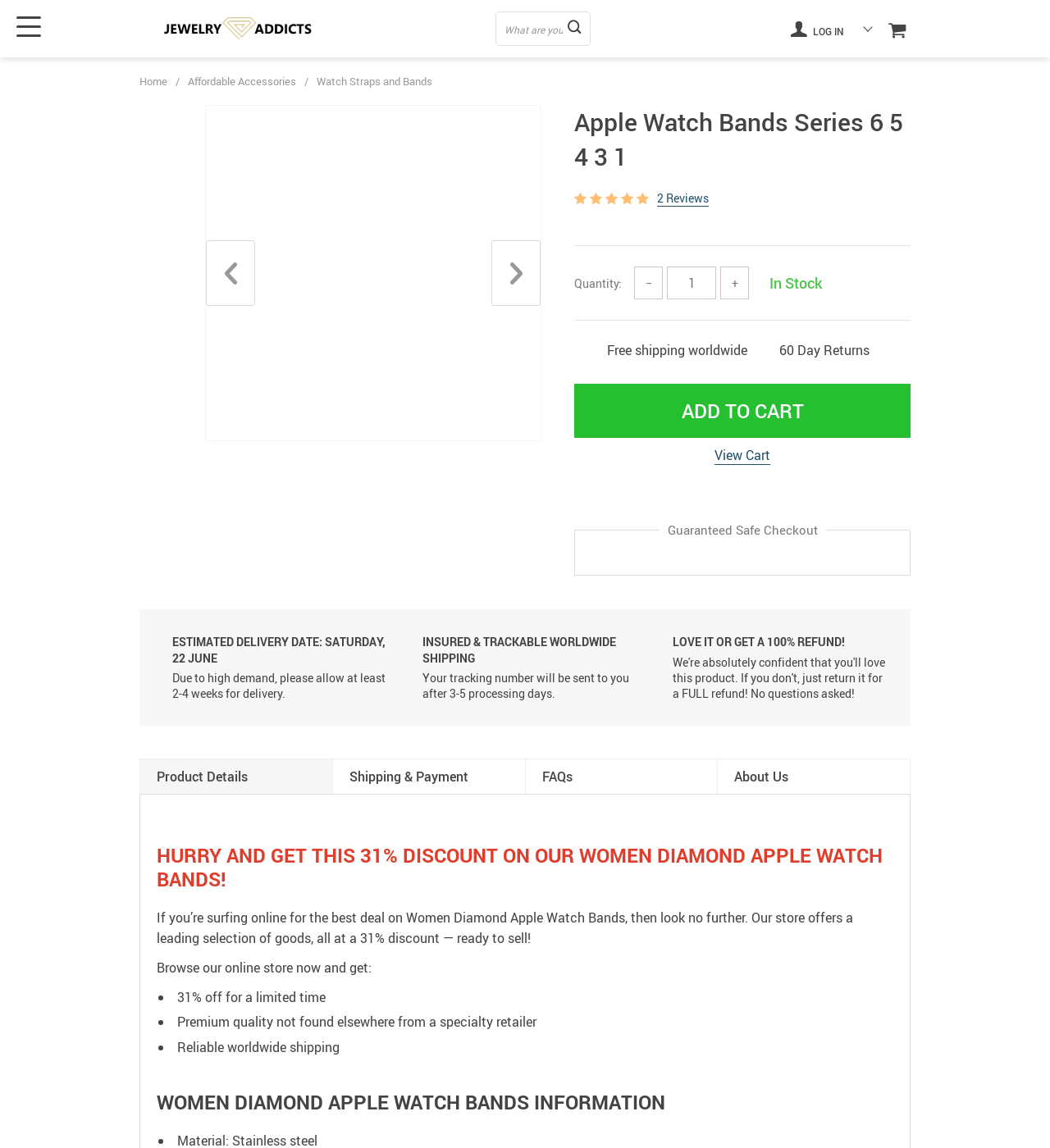Identify the bounding box coordinates of the area you need to click to perform the following instruction: "Visit APHASIA ROCKS™".

None